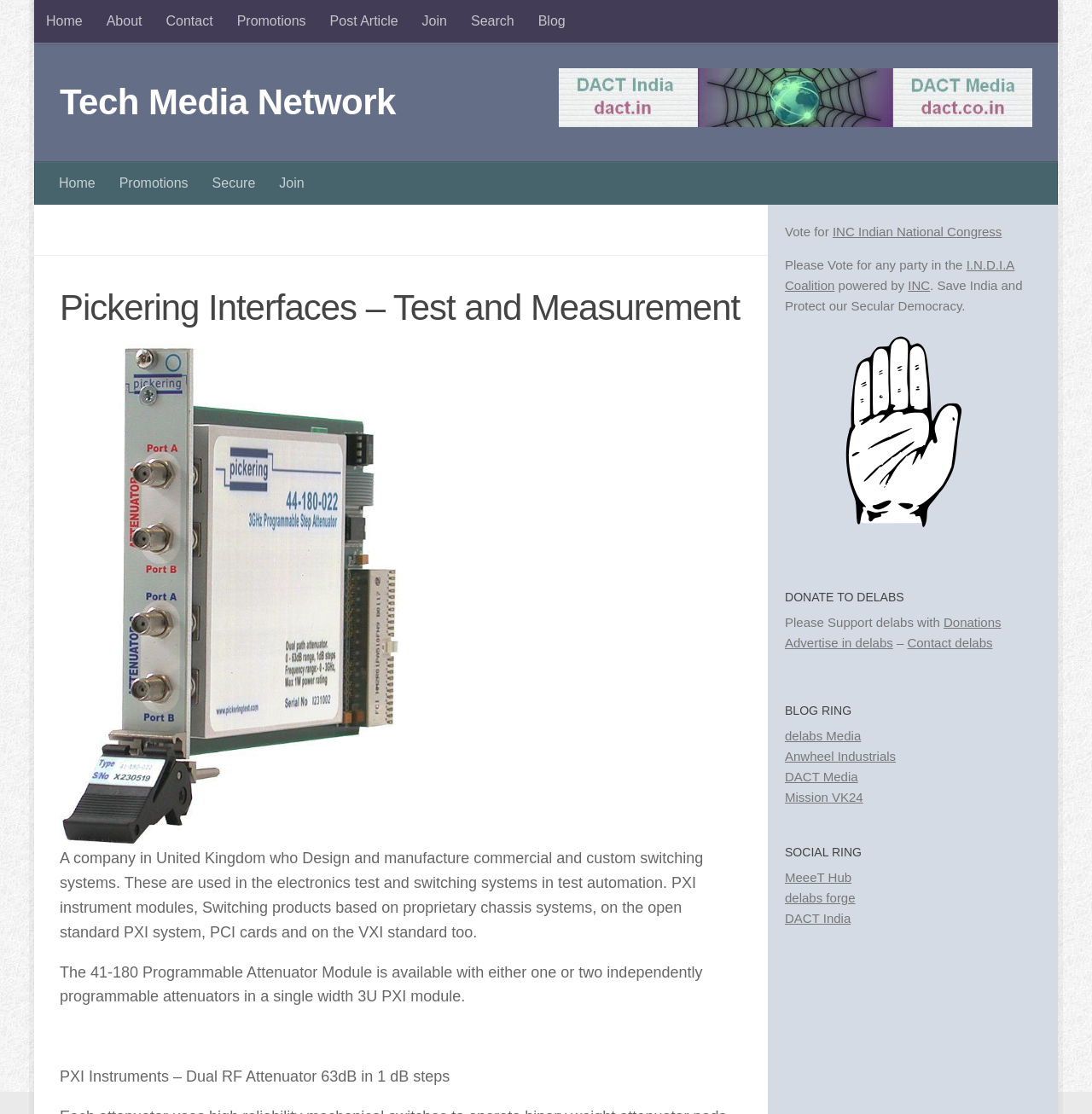Determine the bounding box coordinates for the clickable element required to fulfill the instruction: "Read the blog". Provide the coordinates as four float numbers between 0 and 1, i.e., [left, top, right, bottom].

[0.482, 0.0, 0.529, 0.038]